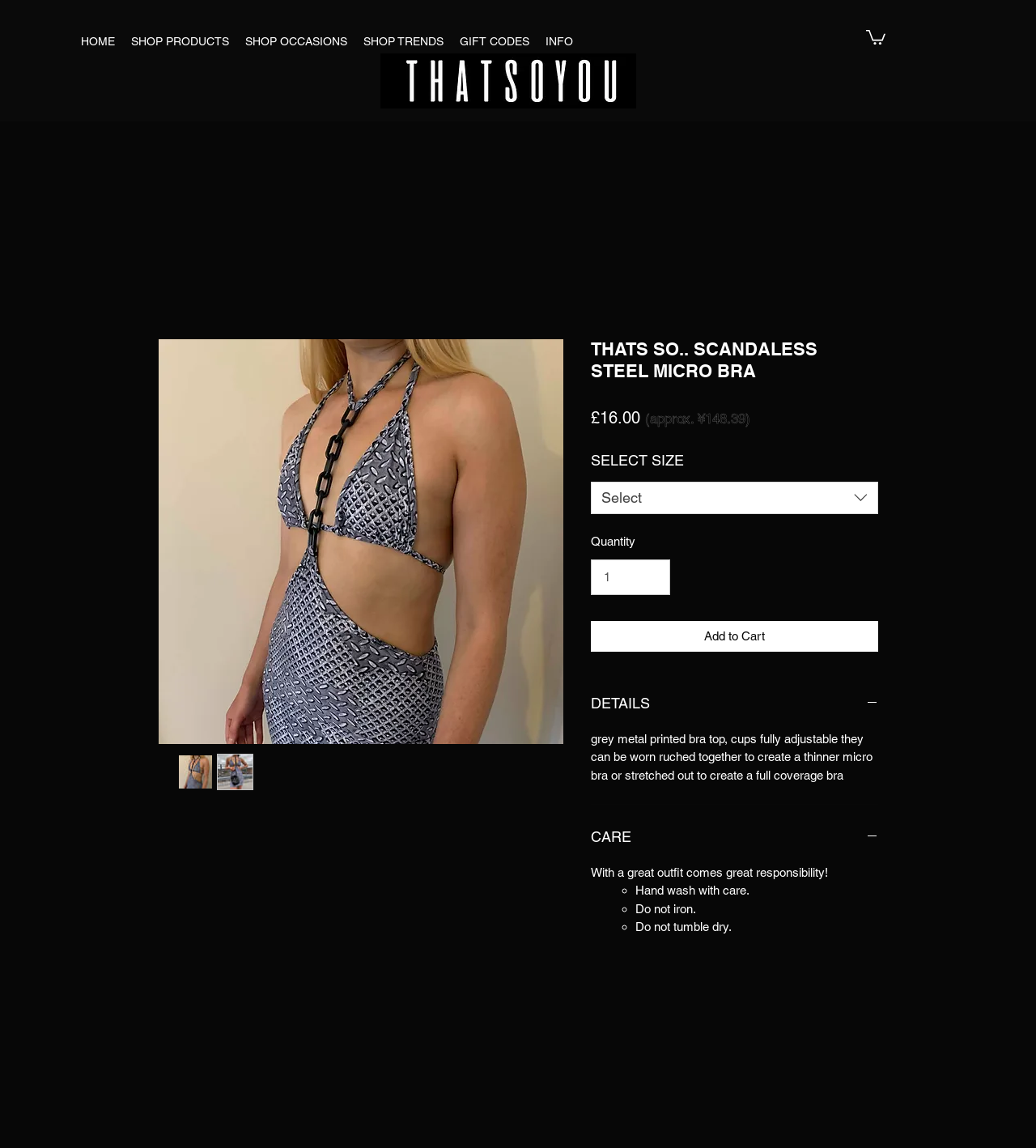Can you look at the image and give a comprehensive answer to the question:
Is there a button at the top-right corner?

I found a button element located at the top-right corner of the webpage, which suggests that there is a button at that position.